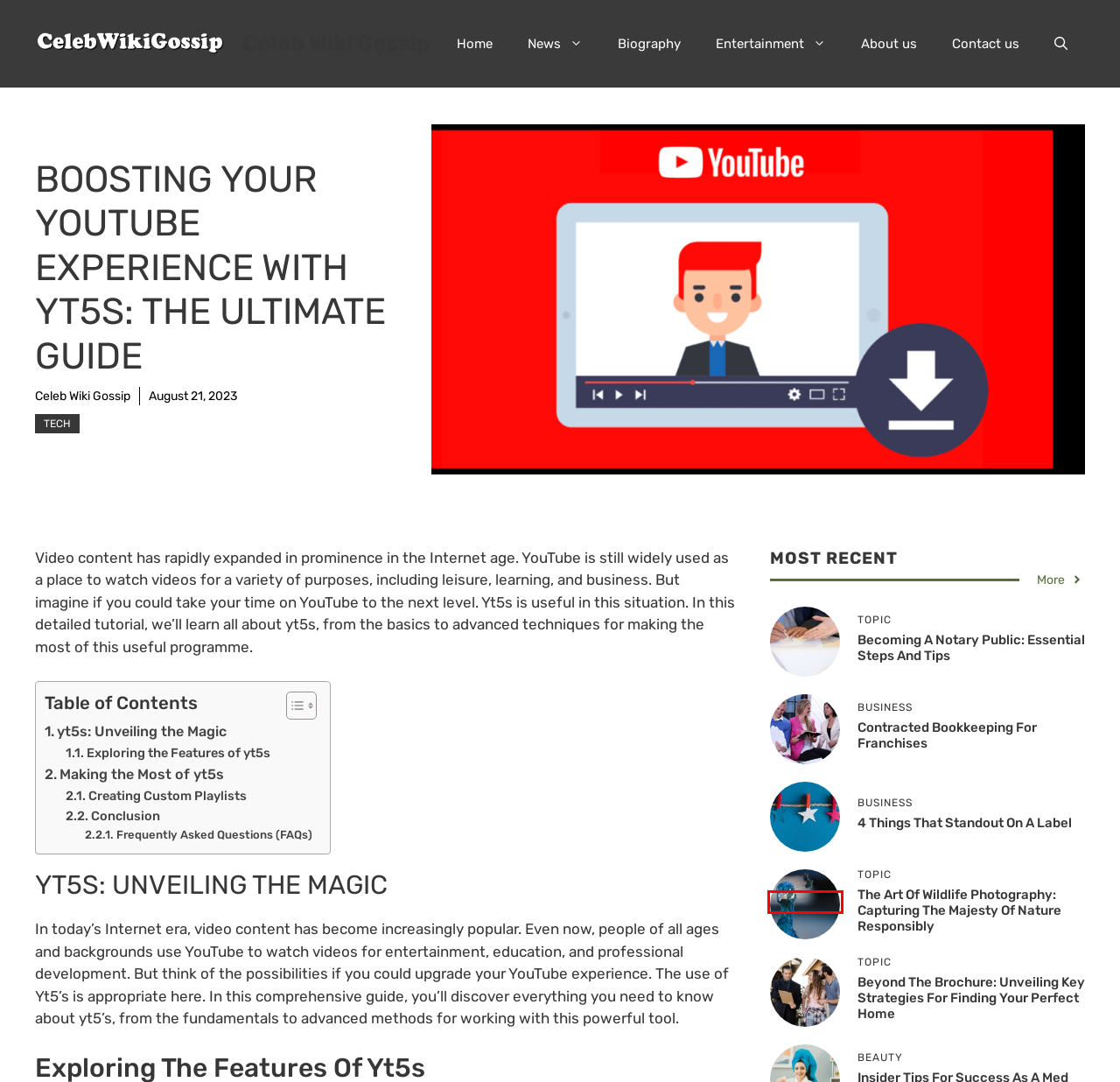Review the webpage screenshot provided, noting the red bounding box around a UI element. Choose the description that best matches the new webpage after clicking the element within the bounding box. The following are the options:
A. Entertainment Archives - Celeb Wiki Gossip
B. The Art of Wildlife Photography: Capturing the Majesty of Nature Responsibly - Celeb Wiki Gossip
C. 4 Things that Standout on a Label - Celeb Wiki Gossip
D. Home - Celeb Wiki Gossip
E. Celeb Wiki Gossip, Author at Celeb Wiki Gossip
F. Contact us - Celeb Wiki Gossip
G. Contracted Bookkeeping for Franchises - Celeb Wiki Gossip
H. Beyond the Brochure: Unveiling Key Strategies for Finding Your Perfect Home - Celeb Wiki Gossip

B